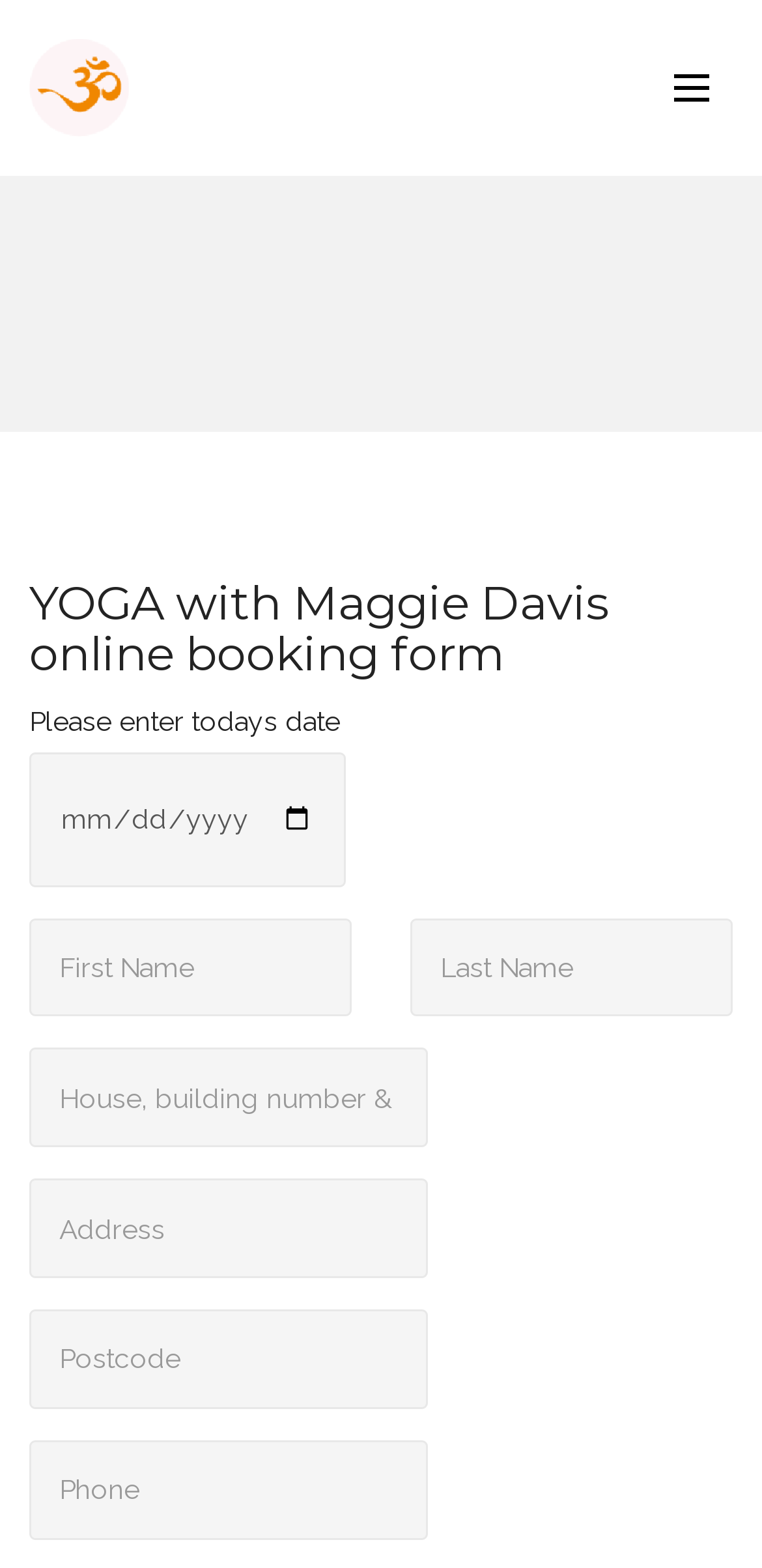Please provide a one-word or phrase answer to the question: 
What is the format of the date input field?

MM/DD/YYYY